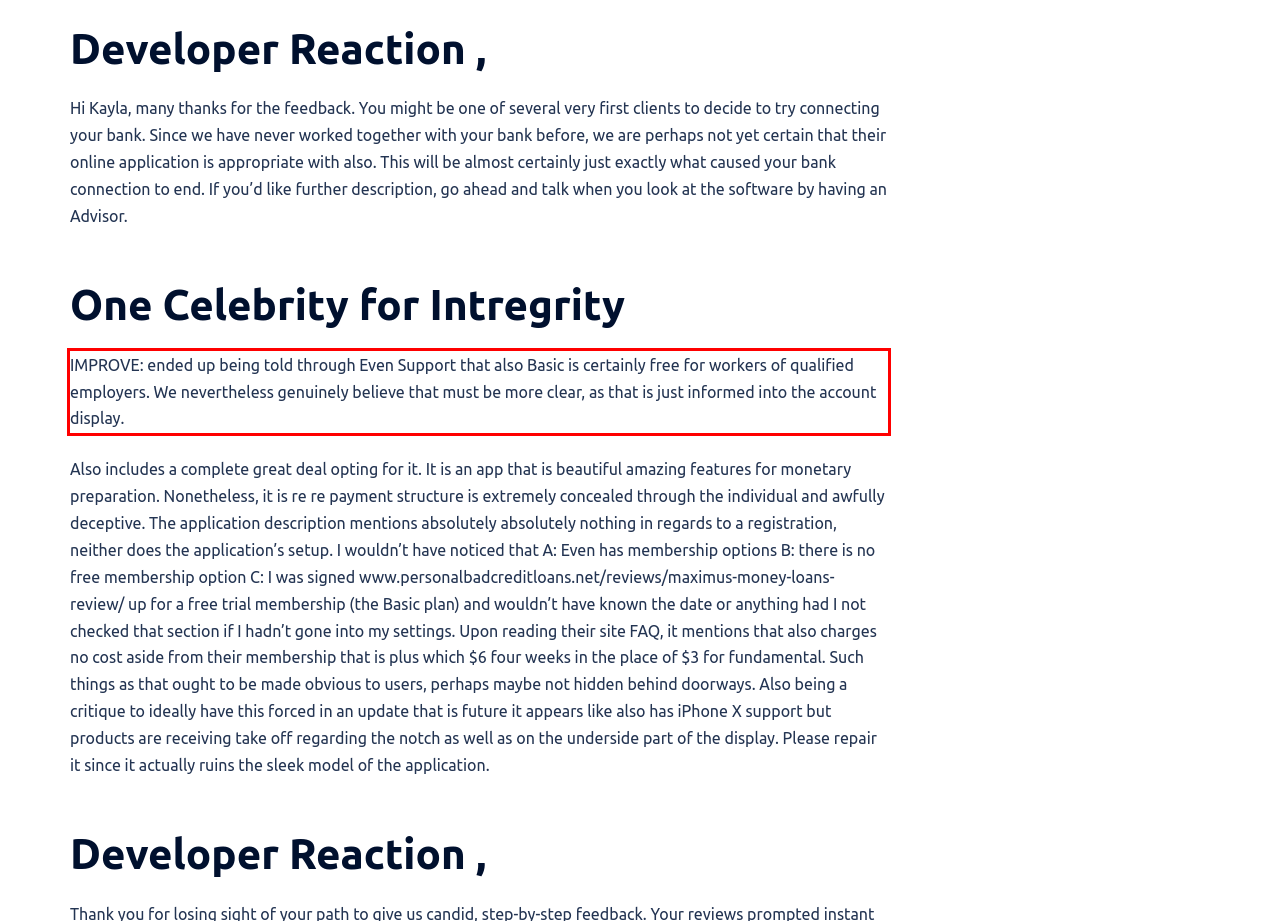From the provided screenshot, extract the text content that is enclosed within the red bounding box.

IMPROVE: ended up being told through Even Support that also Basic is certainly free for workers of qualified employers. We nevertheless genuinely believe that must be more clear, as that is just informed into the account display.